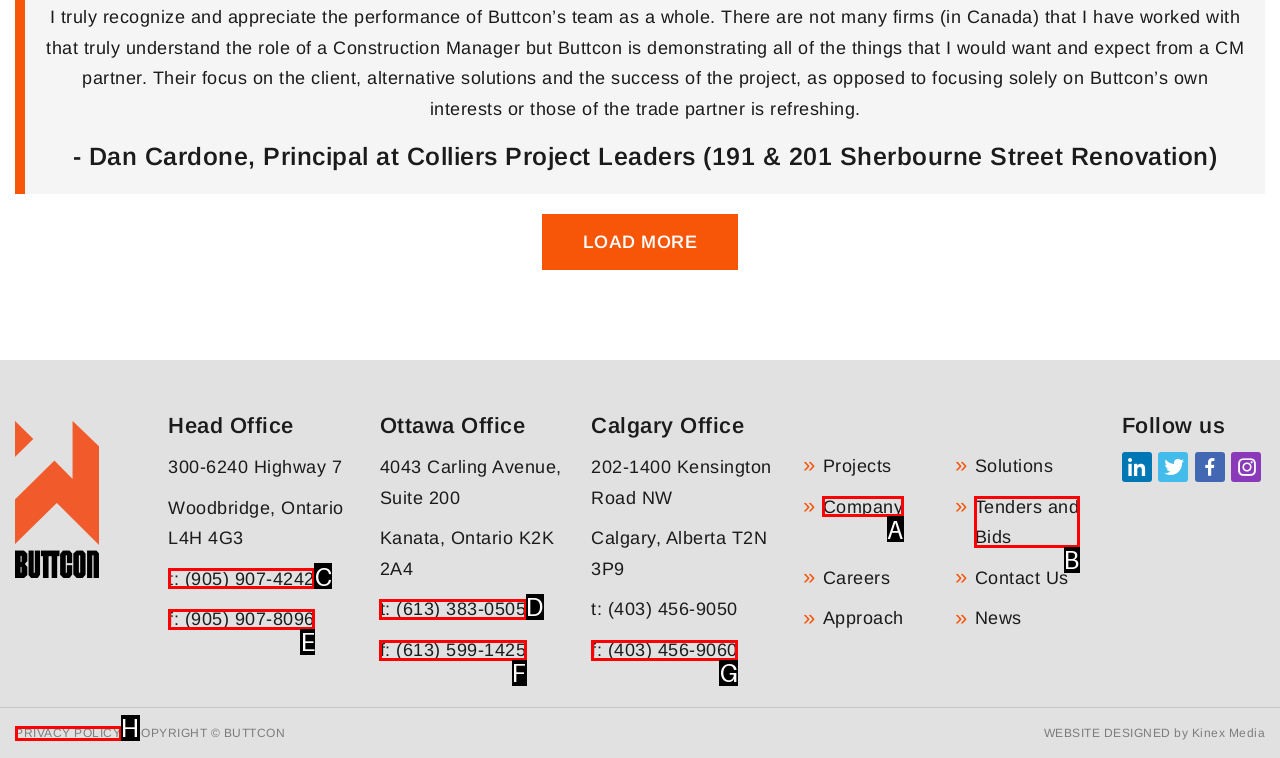Find the UI element described as: Author Index
Reply with the letter of the appropriate option.

None